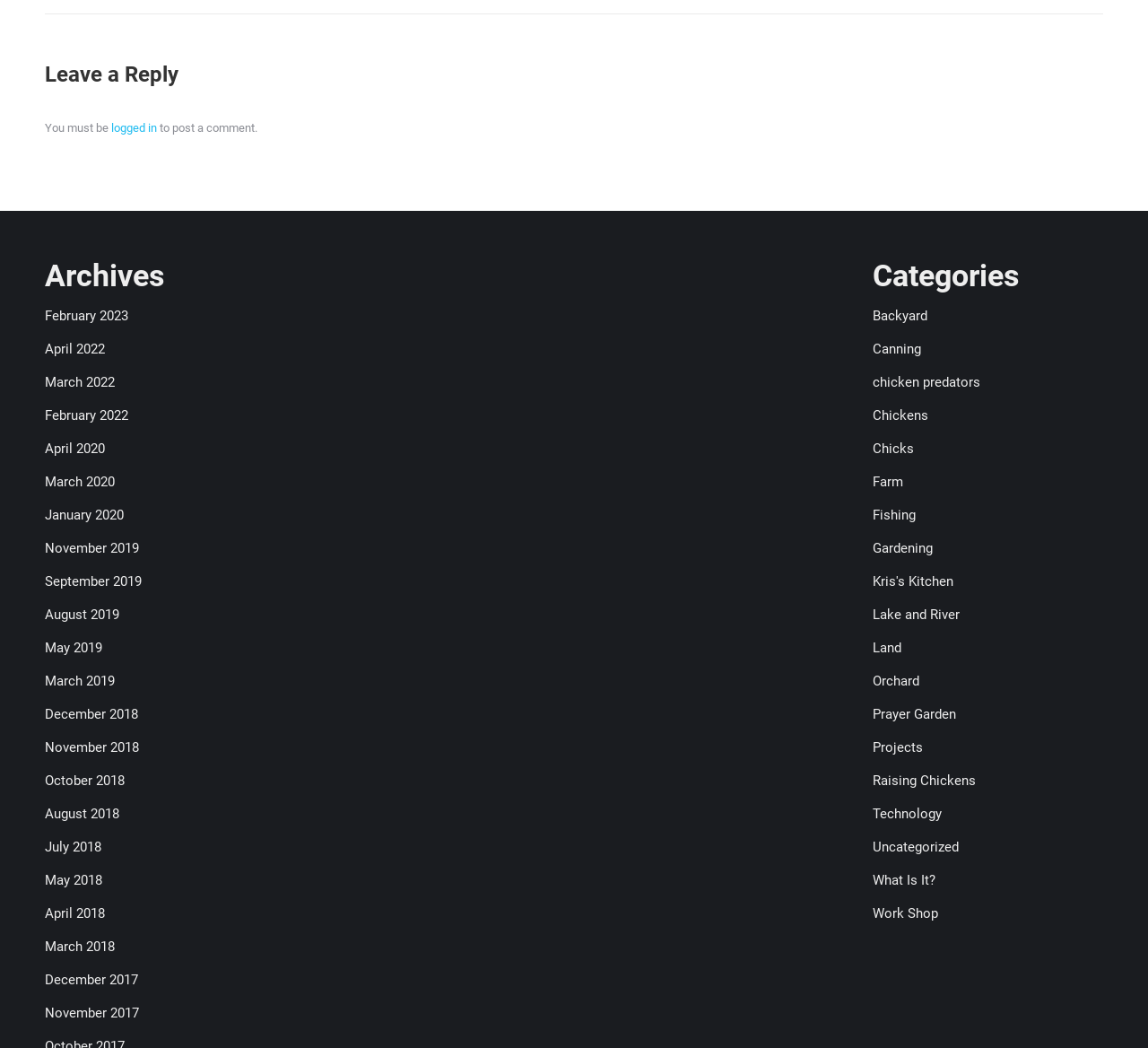Show the bounding box coordinates of the element that should be clicked to complete the task: "Leave a reply".

[0.039, 0.057, 0.961, 0.086]